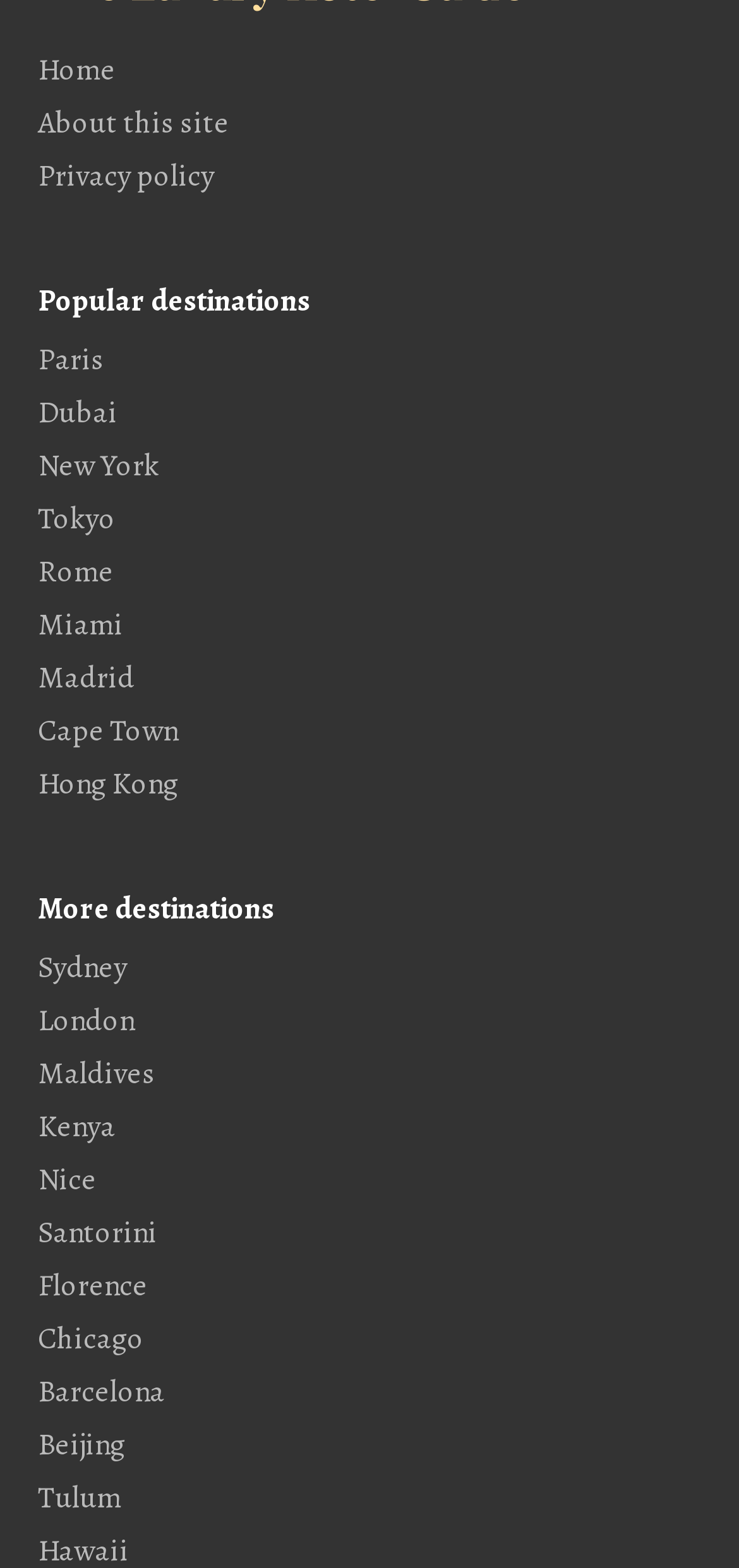What is the last link in the 'Popular destinations' section?
Give a one-word or short phrase answer based on the image.

Tulum